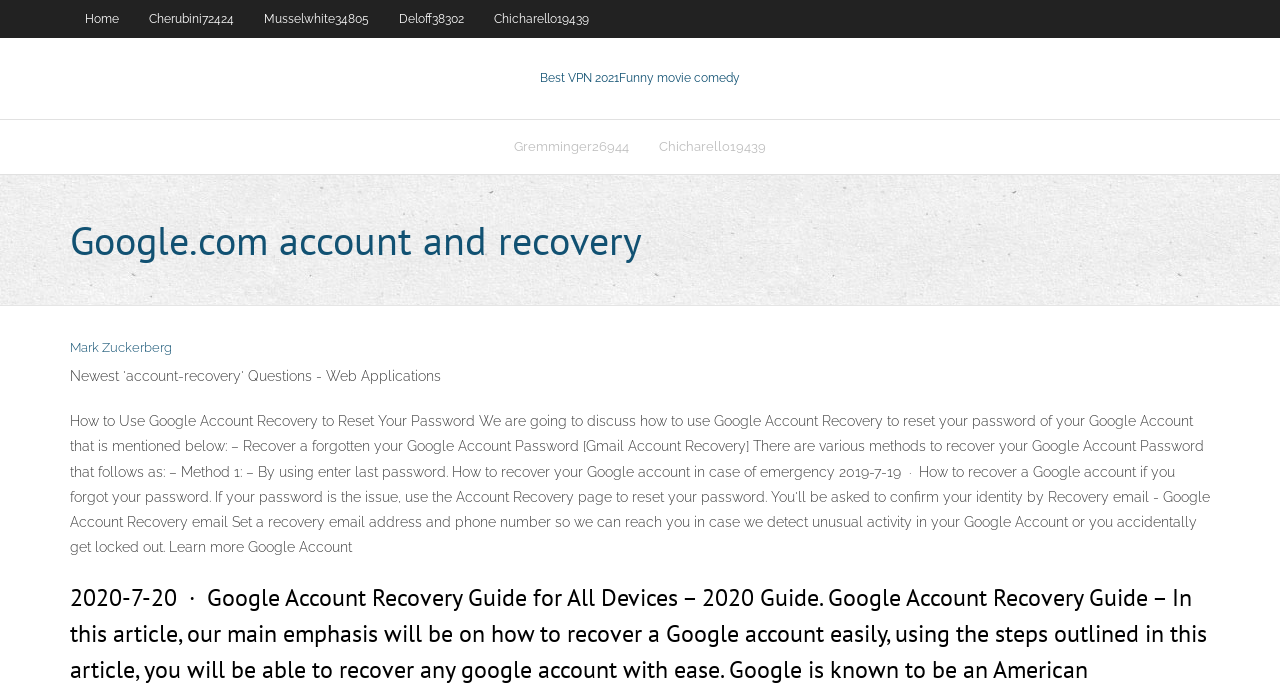Kindly determine the bounding box coordinates for the area that needs to be clicked to execute this instruction: "view Gremminger26944's profile".

[0.39, 0.175, 0.503, 0.253]